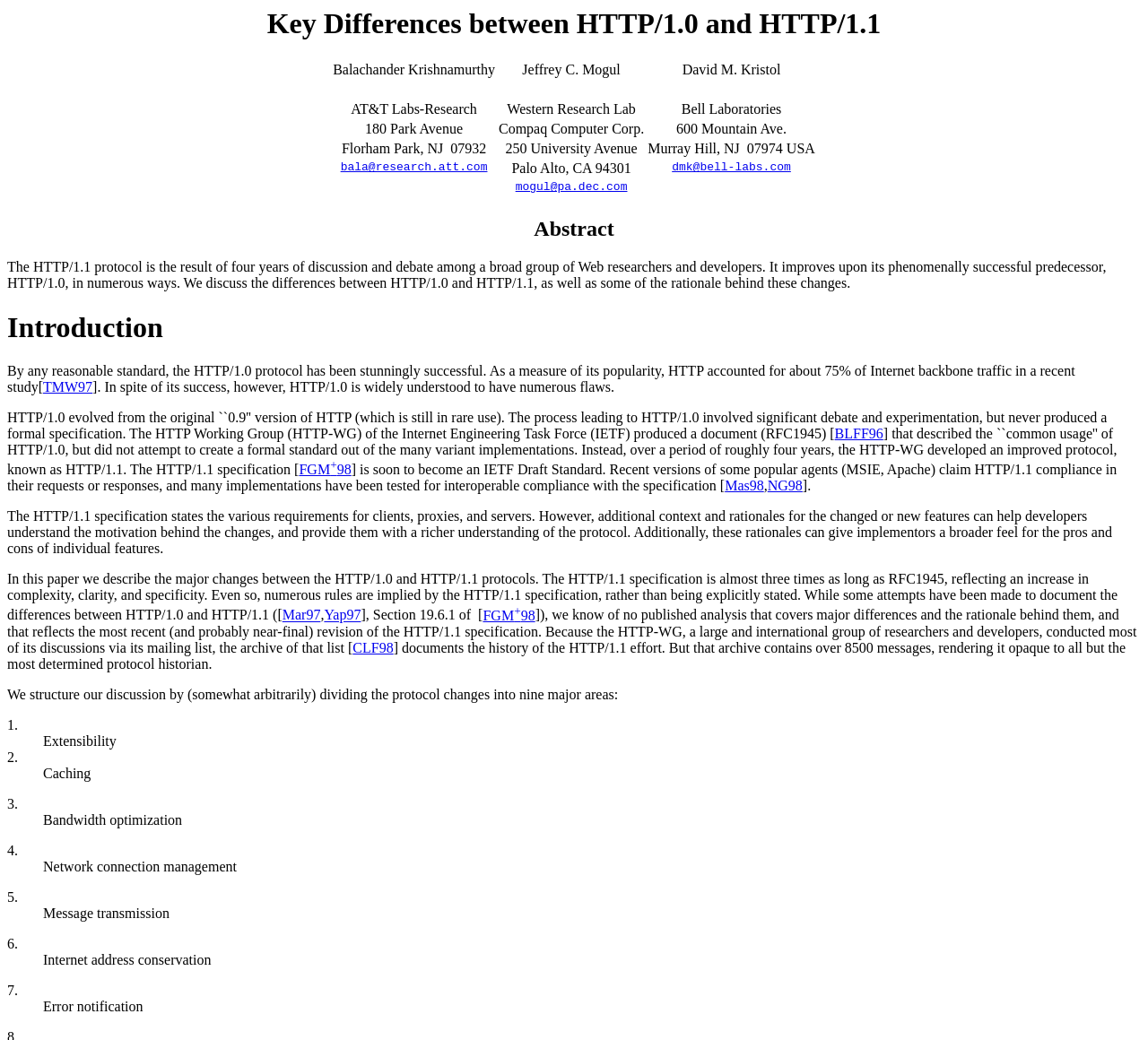Using the information from the screenshot, answer the following question thoroughly:
What is the title of the webpage?

The title of the webpage is 'Key Differences between HTTP/1.0 and HTTP/1.1' which is indicated by the heading element at the top of the webpage.